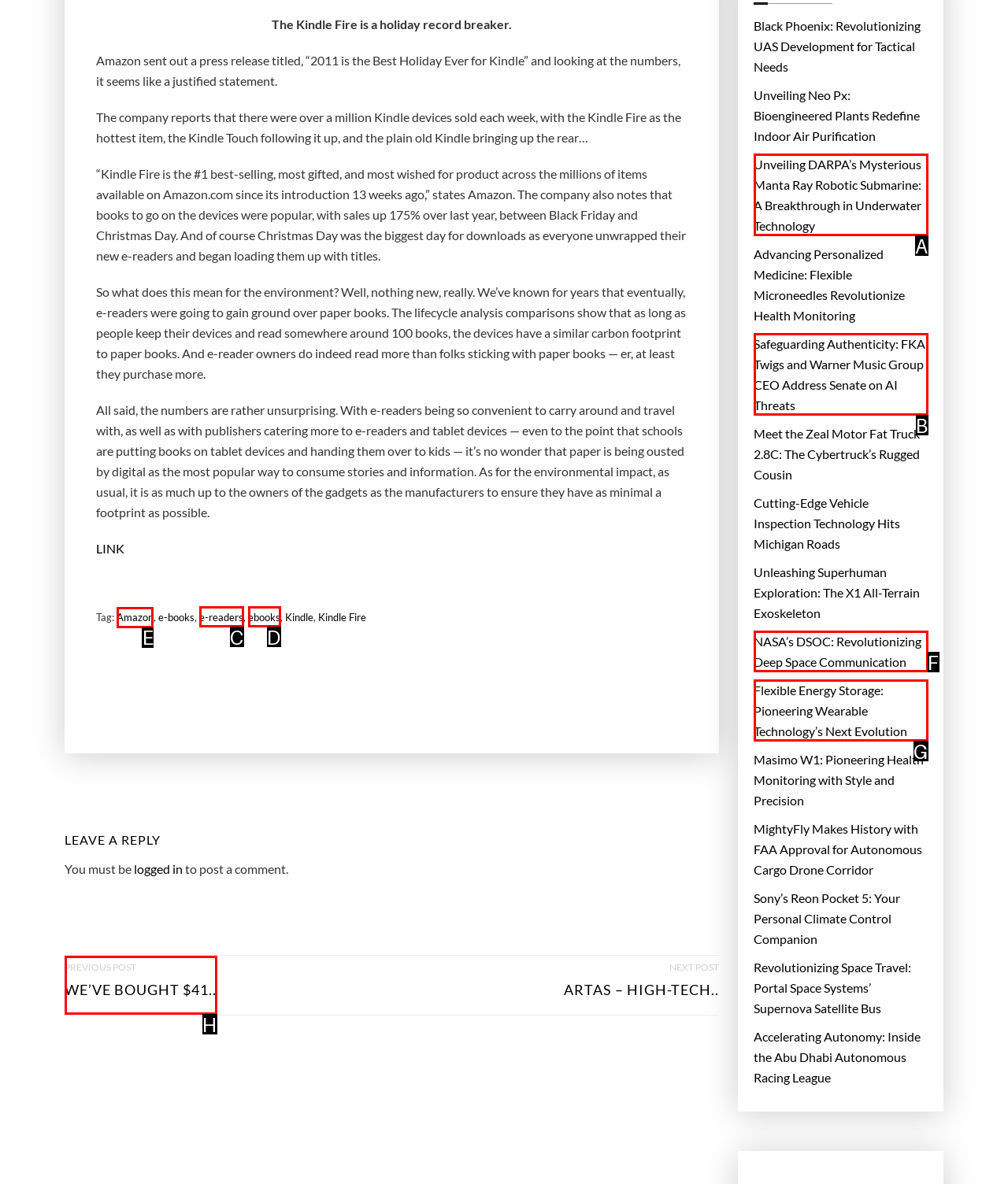Based on the task: Click on the 'Amazon' tag, which UI element should be clicked? Answer with the letter that corresponds to the correct option from the choices given.

E